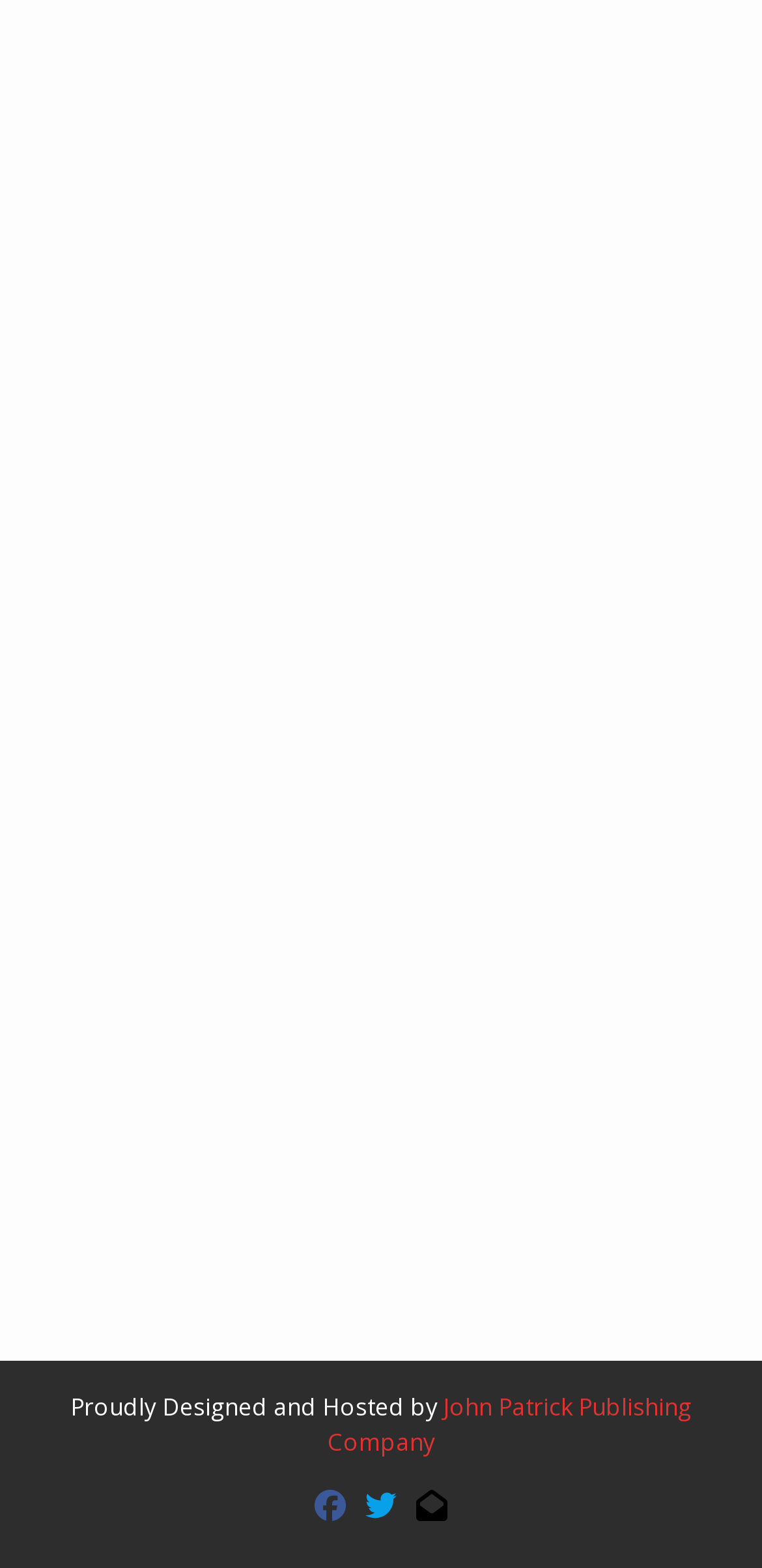Respond with a single word or phrase for the following question: 
What is the purpose of the link at [0.077, 0.403, 0.923, 0.591]?

Unknown